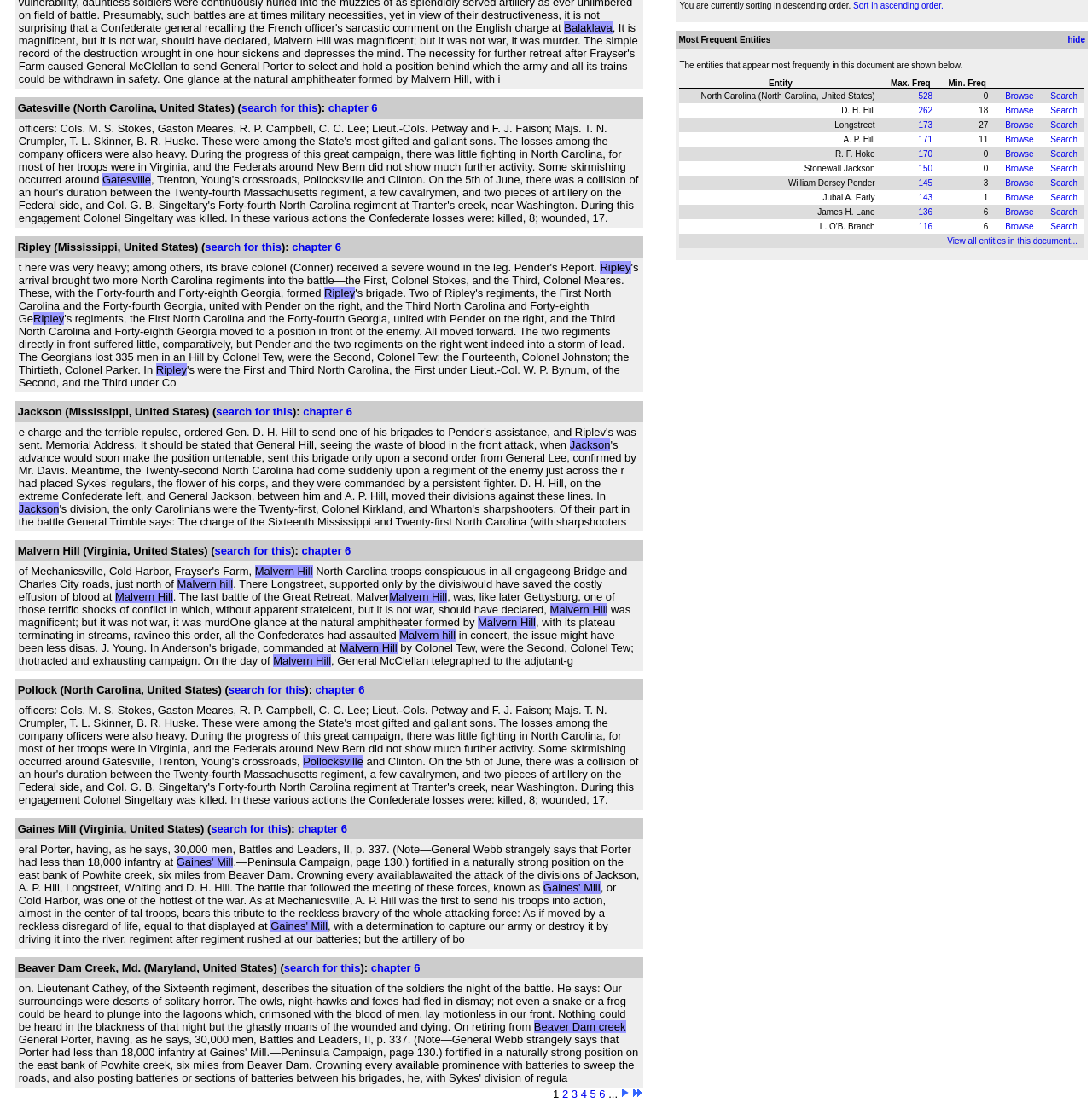Can you find the bounding box coordinates for the UI element given this description: "chapter 6"? Provide the coordinates as four float numbers between 0 and 1: [left, top, right, bottom].

[0.301, 0.092, 0.346, 0.103]